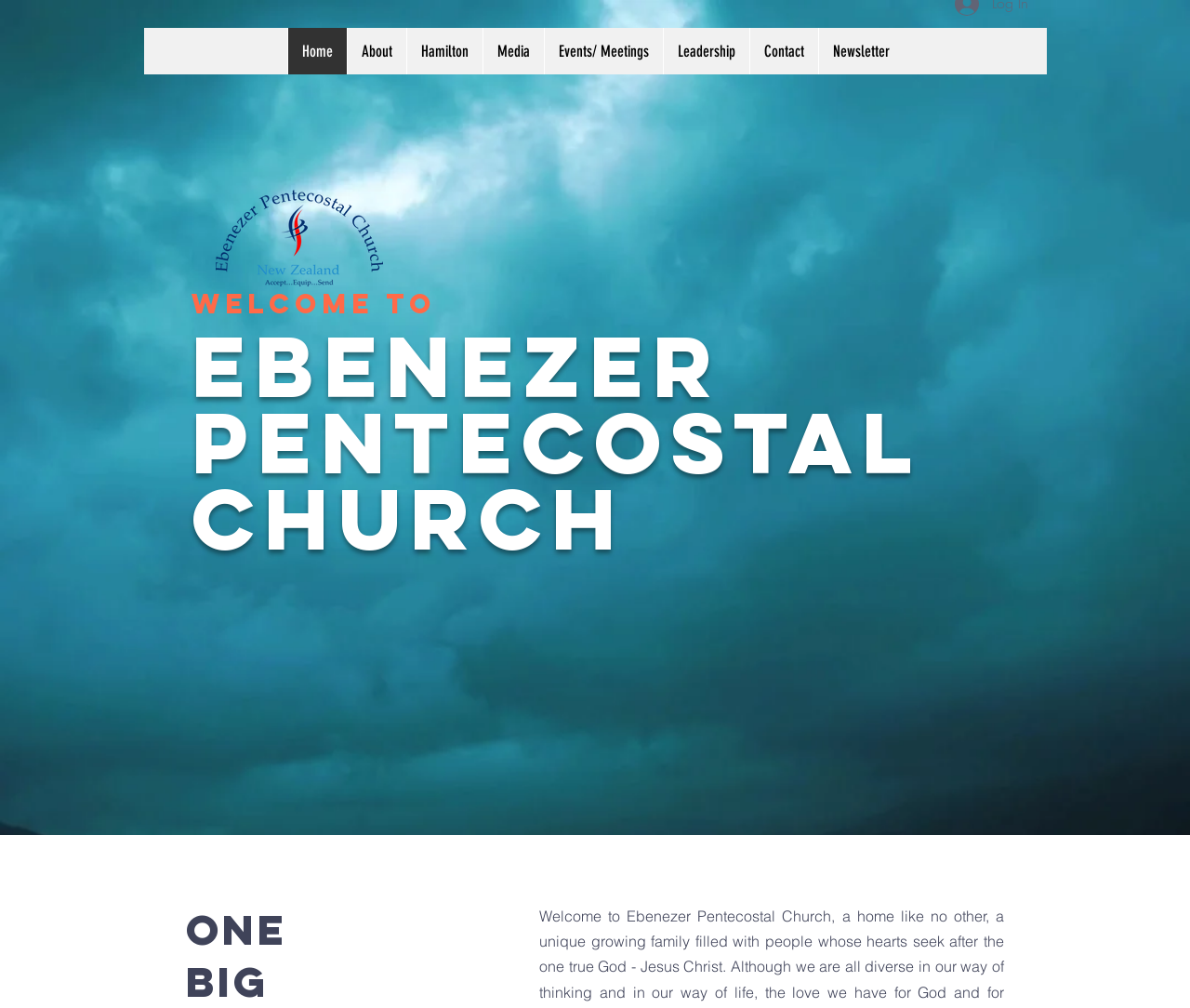What is the region below the main heading?
Using the visual information, reply with a single word or short phrase.

About